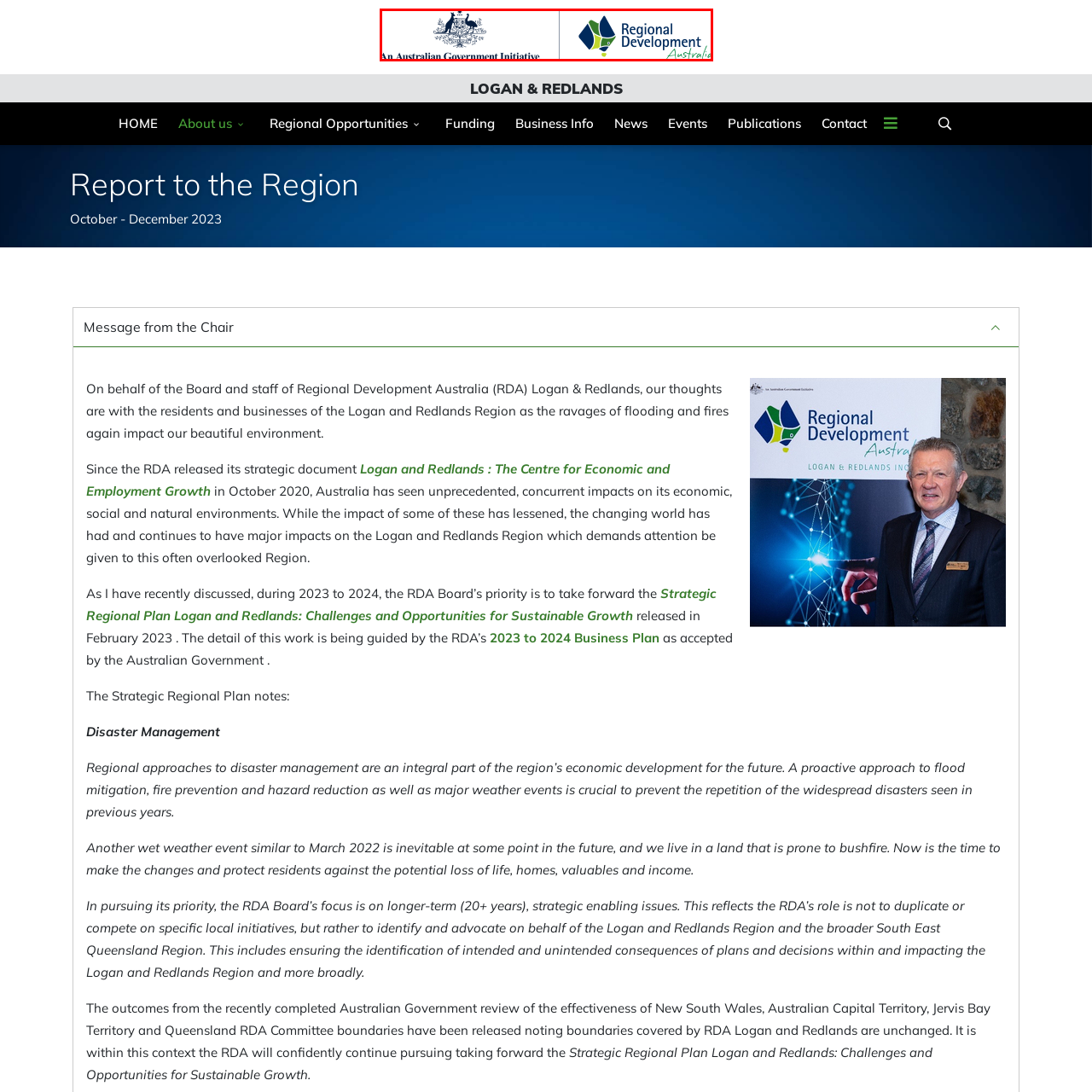Inspect the image outlined by the red box and answer the question using a single word or phrase:
What is the purpose of the collaborative effort?

Sustainable growth